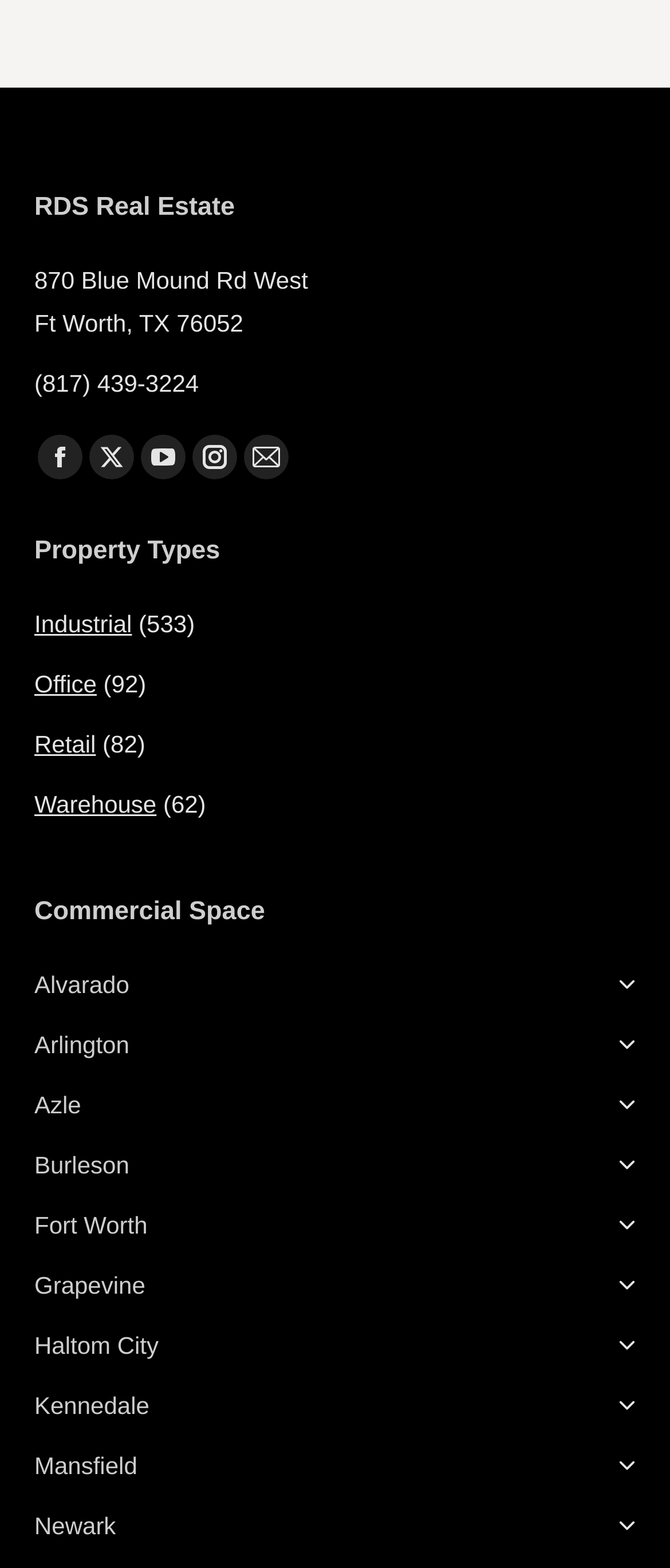What cities are listed?
Using the image as a reference, deliver a detailed and thorough answer to the question.

The cities are obtained from the links below the 'Commercial Space' heading, which include 'Alvarado', 'Arlington', 'Azle', and many others.